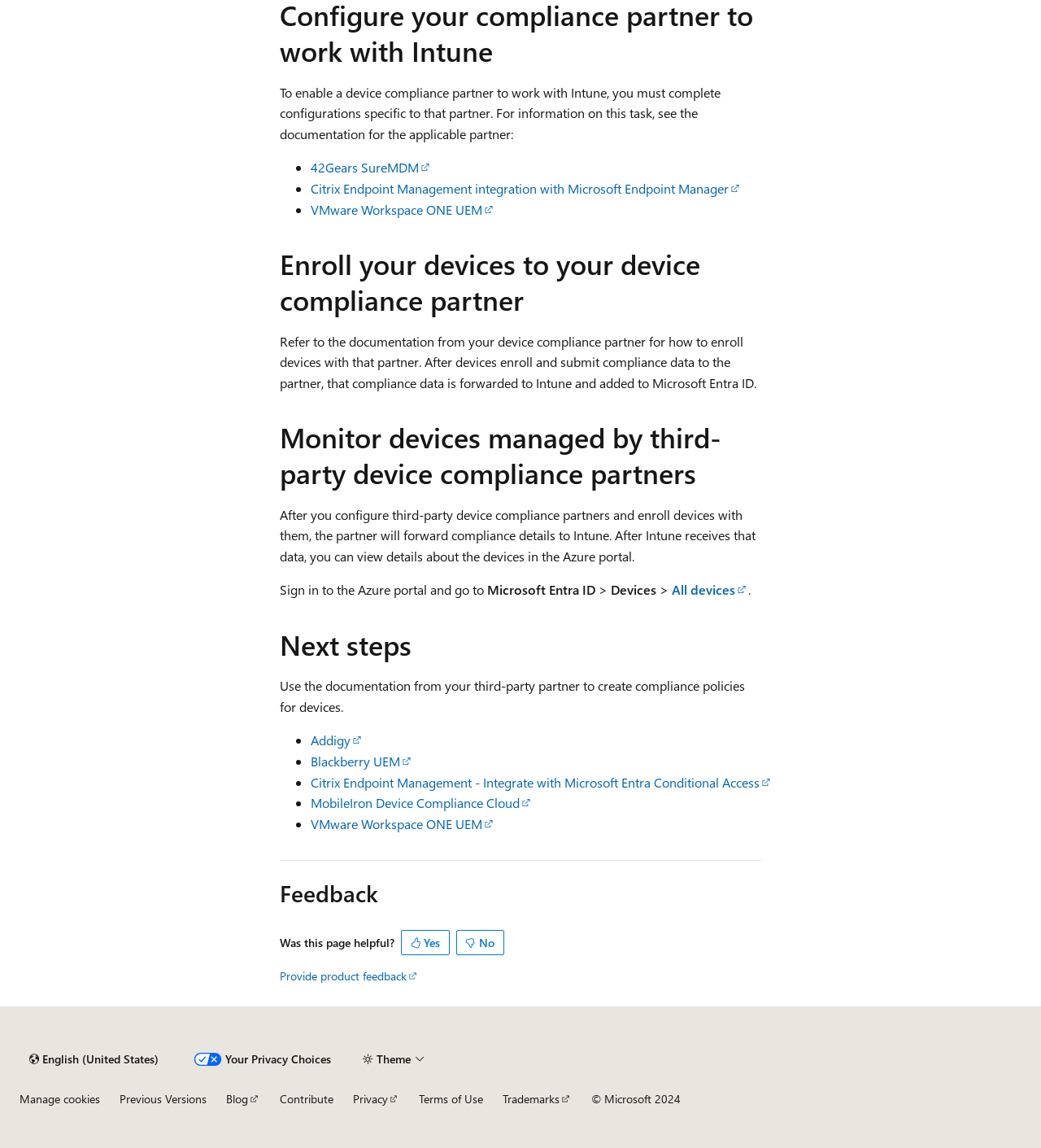Identify the bounding box for the element characterized by the following description: "Blog".

[0.217, 0.95, 0.25, 0.964]